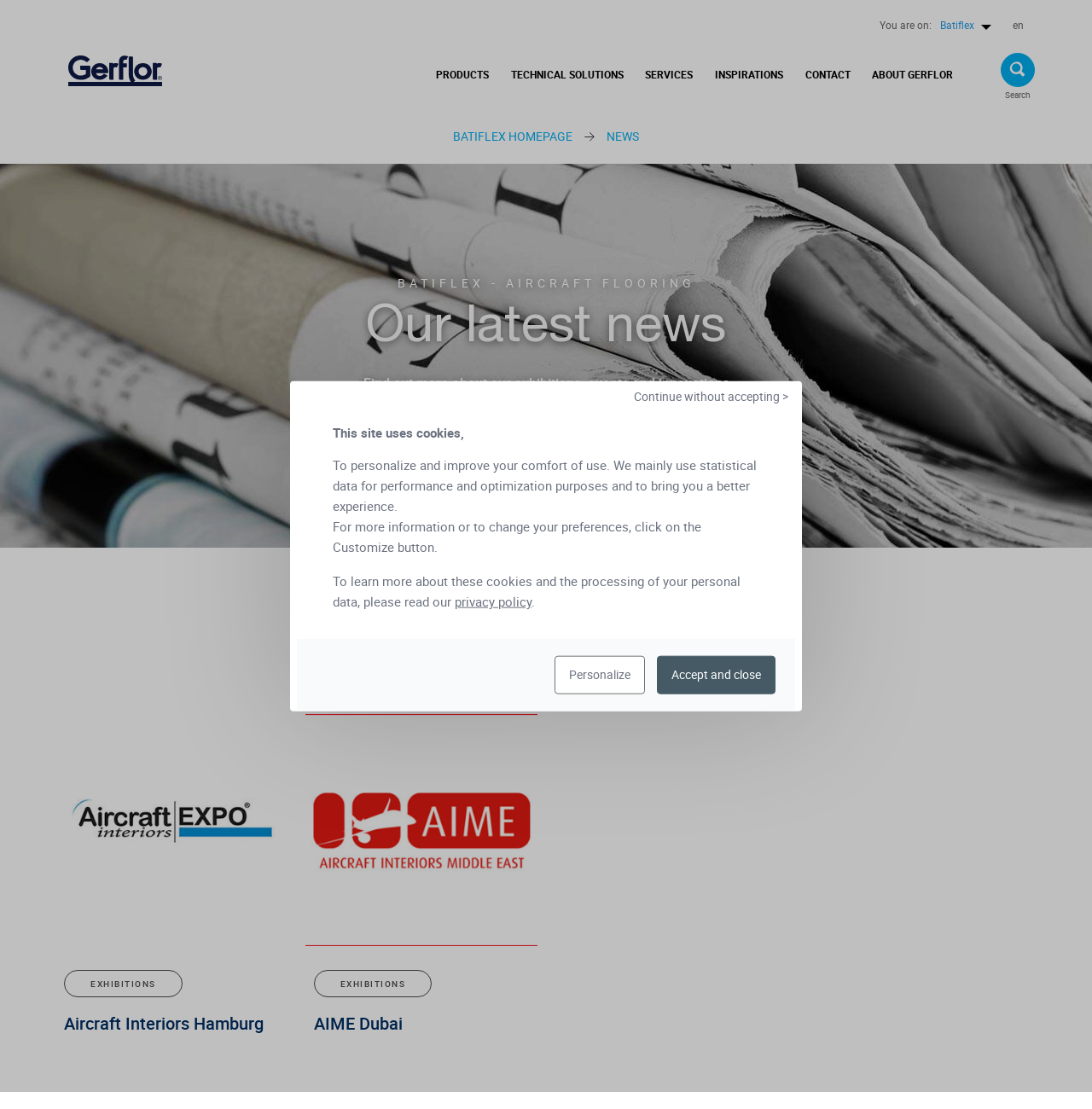Identify the bounding box coordinates for the region to click in order to carry out this instruction: "Read the latest news". Provide the coordinates using four float numbers between 0 and 1, formatted as [left, top, right, bottom].

[0.043, 0.555, 0.957, 0.592]